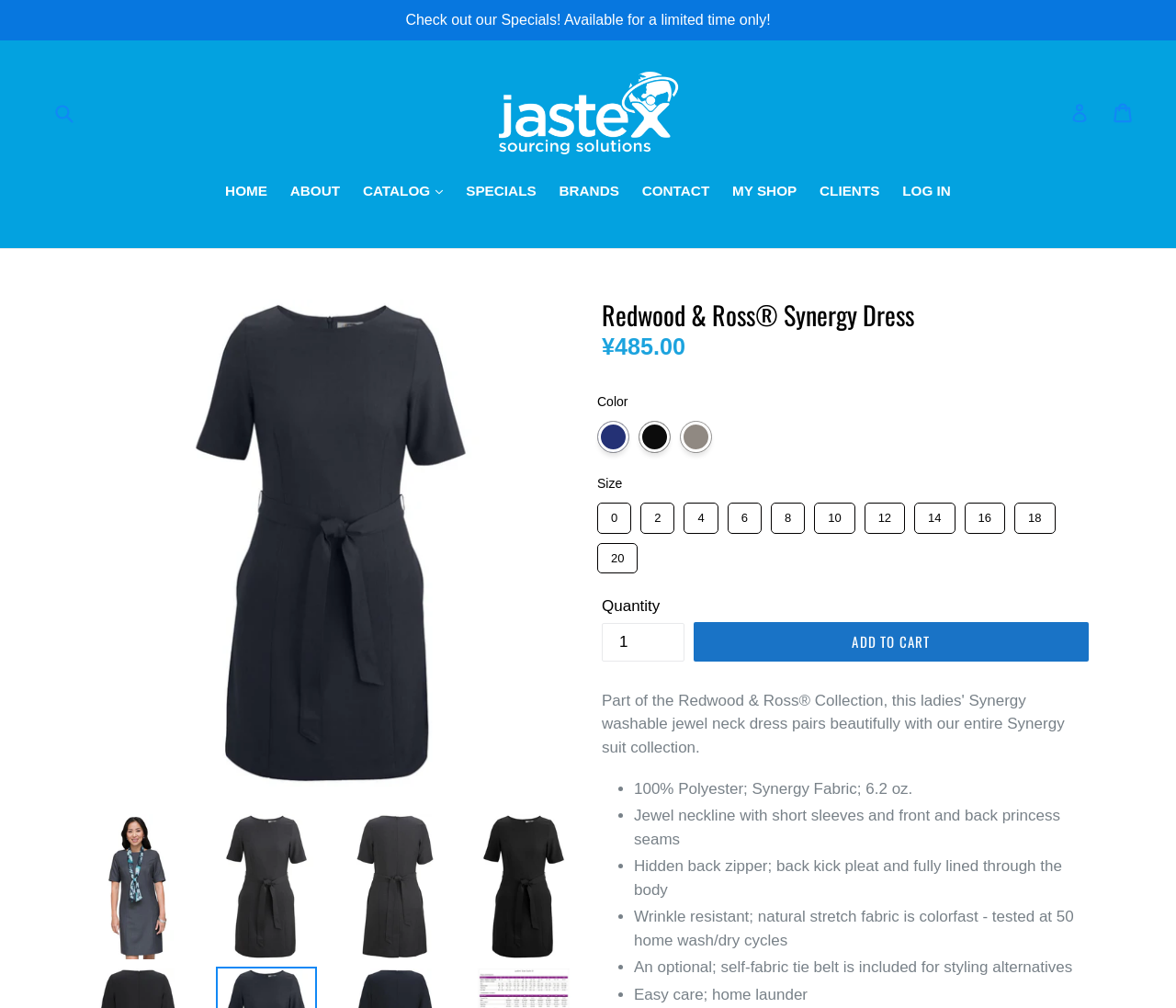Specify the bounding box coordinates for the region that must be clicked to perform the given instruction: "Search for products".

[0.043, 0.092, 0.086, 0.131]